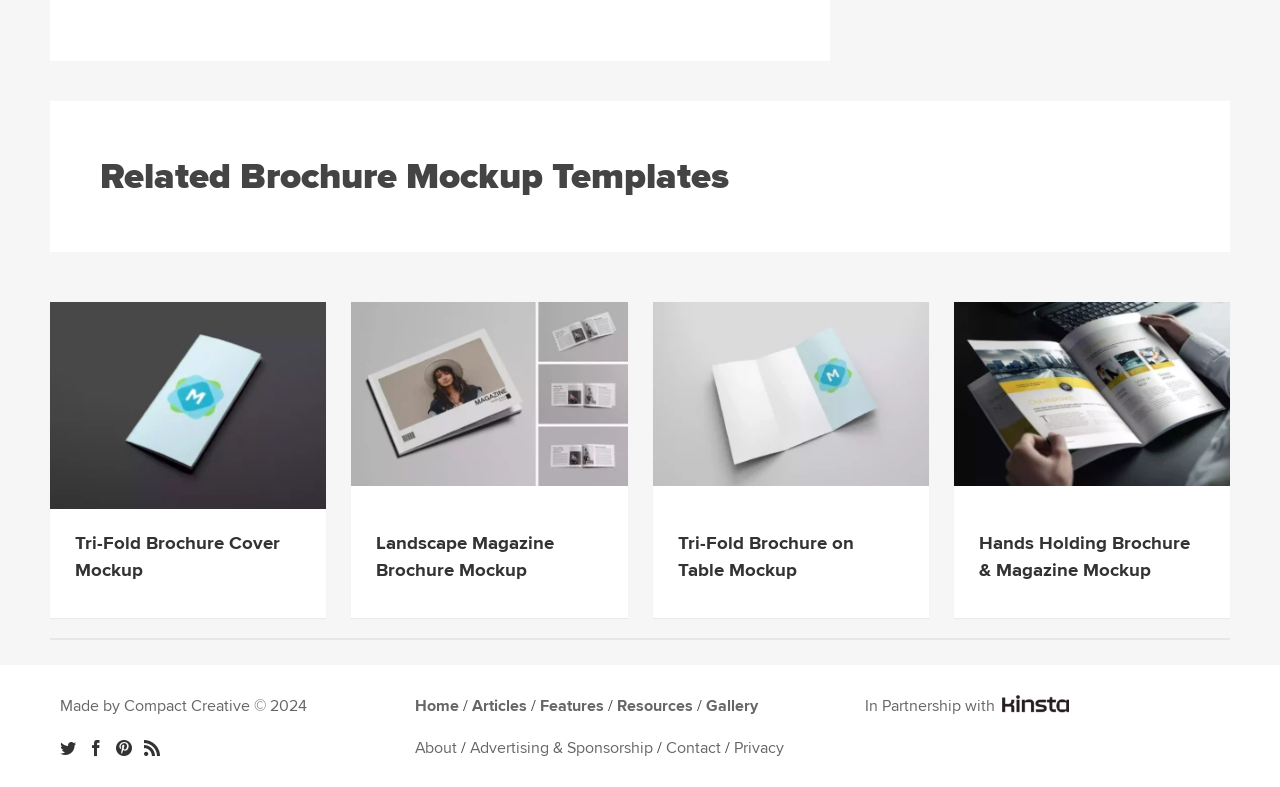Answer the question using only a single word or phrase: 
How many brochure mockup templates are listed?

5